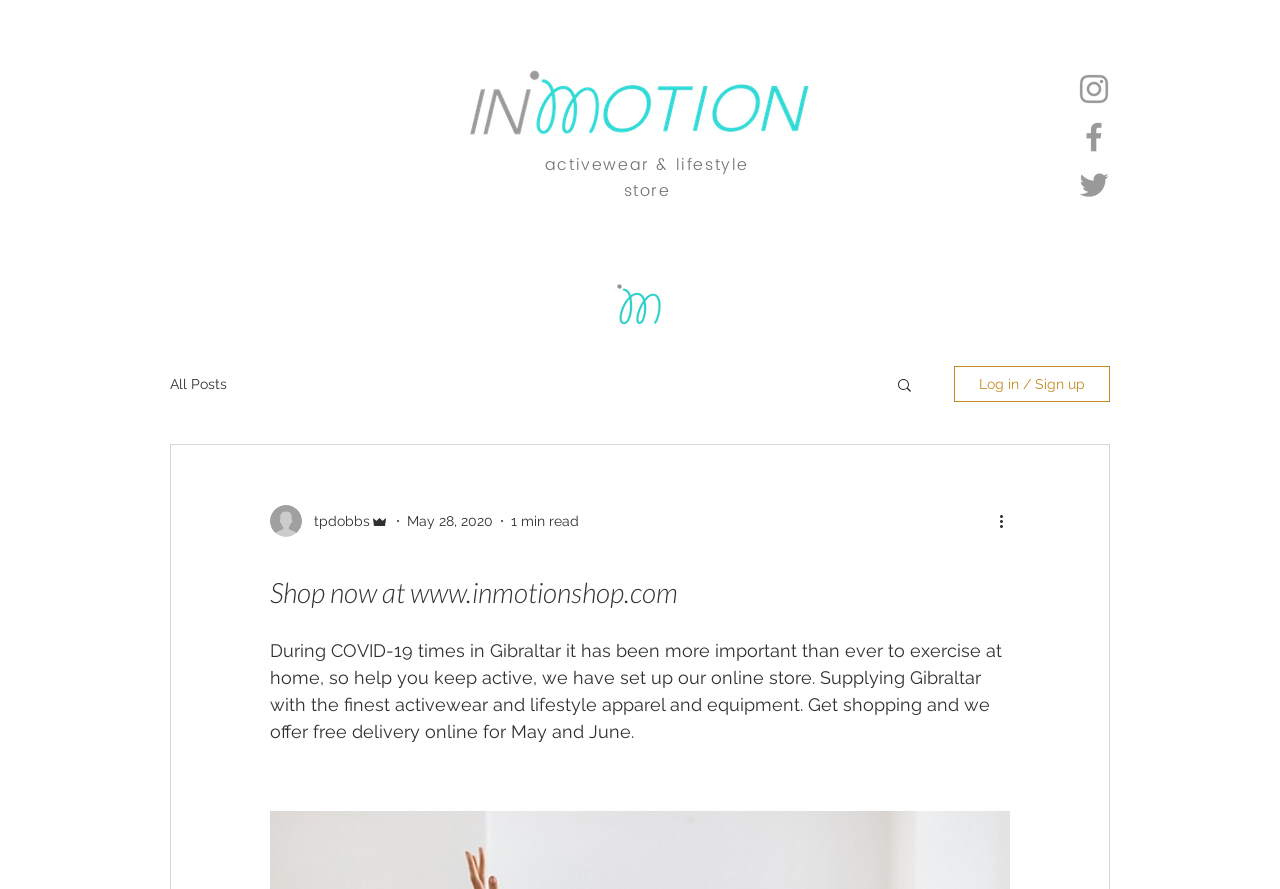Could you locate the bounding box coordinates for the section that should be clicked to accomplish this task: "Visit Instagram".

[0.84, 0.079, 0.87, 0.121]